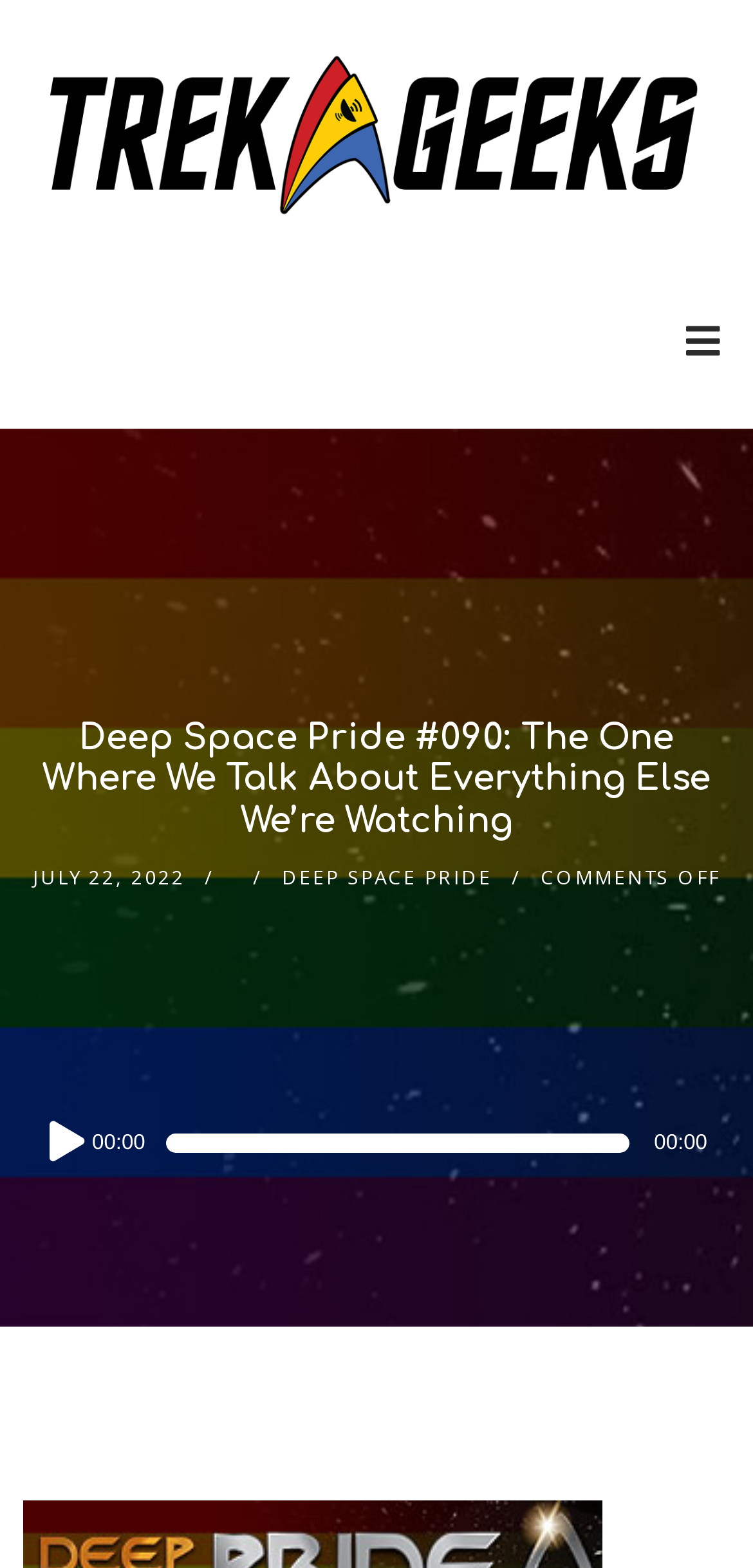Extract the bounding box coordinates of the UI element described by: "00:00". The coordinates should include four float numbers ranging from 0 to 1, e.g., [left, top, right, bottom].

[0.221, 0.723, 0.835, 0.736]